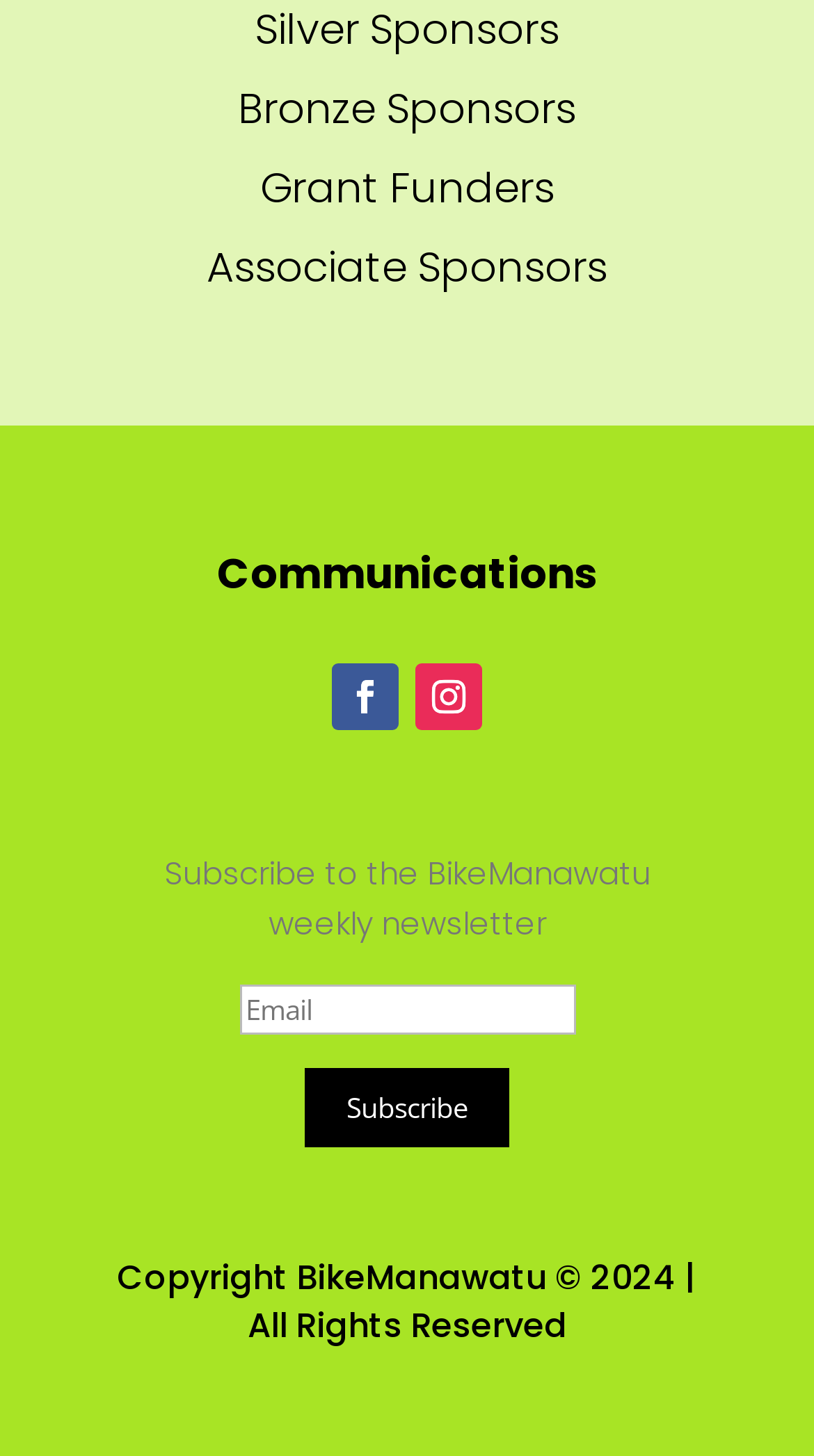Using the description: "Contact form", identify the bounding box of the corresponding UI element in the screenshot.

None